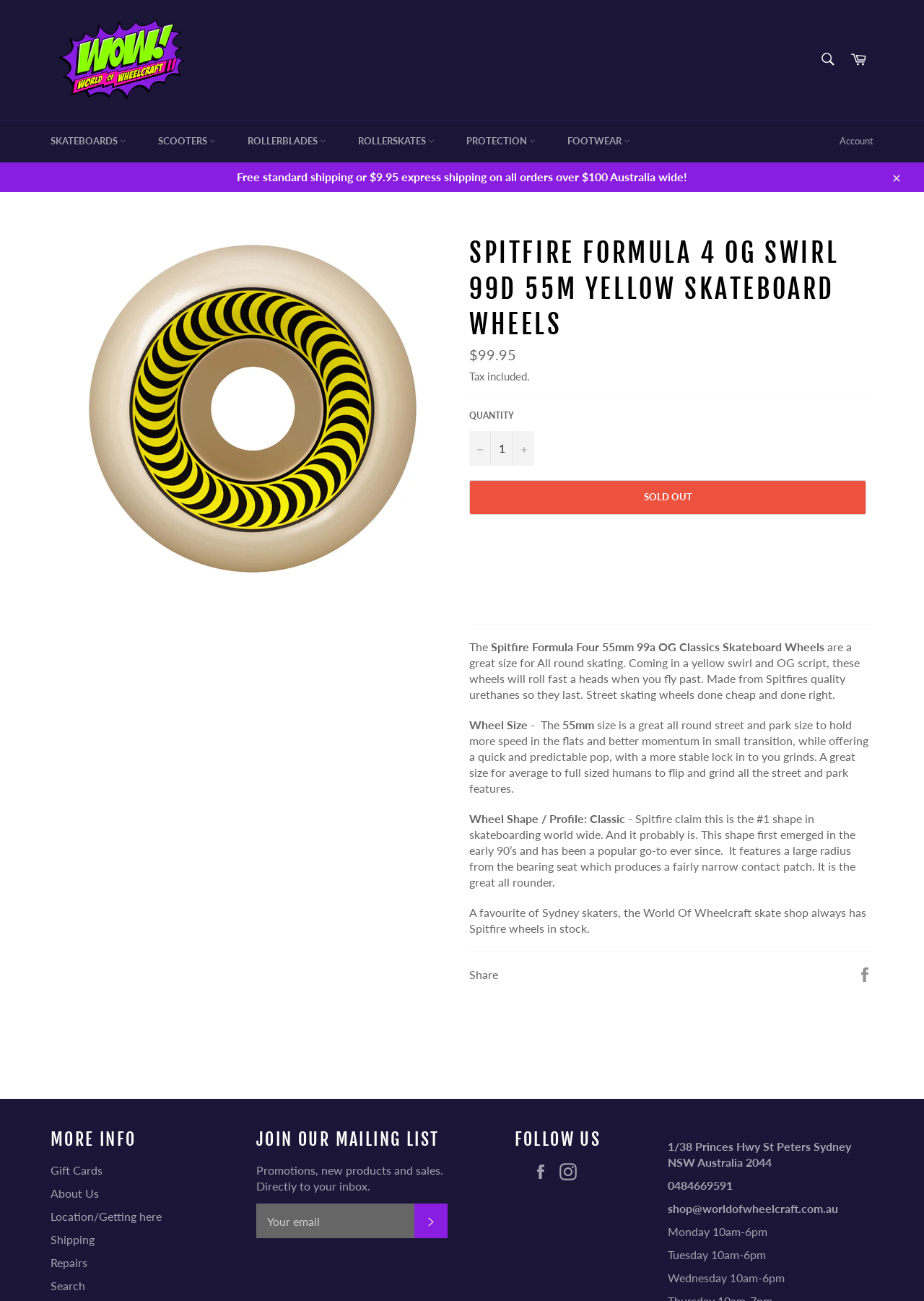Determine the bounding box coordinates for the element that should be clicked to follow this instruction: "Follow on Facebook". The coordinates should be given as four float numbers between 0 and 1, in the format [left, top, right, bottom].

[0.575, 0.894, 0.602, 0.908]